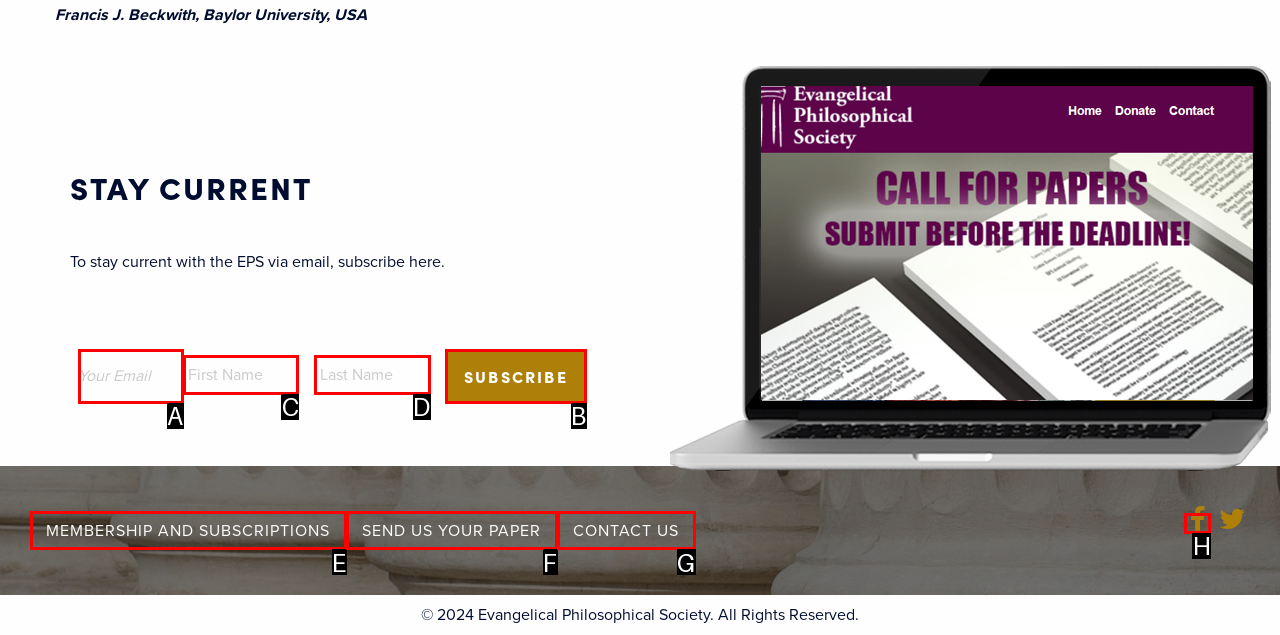Which lettered option should I select to achieve the task: subscribe to the newsletter according to the highlighted elements in the screenshot?

B